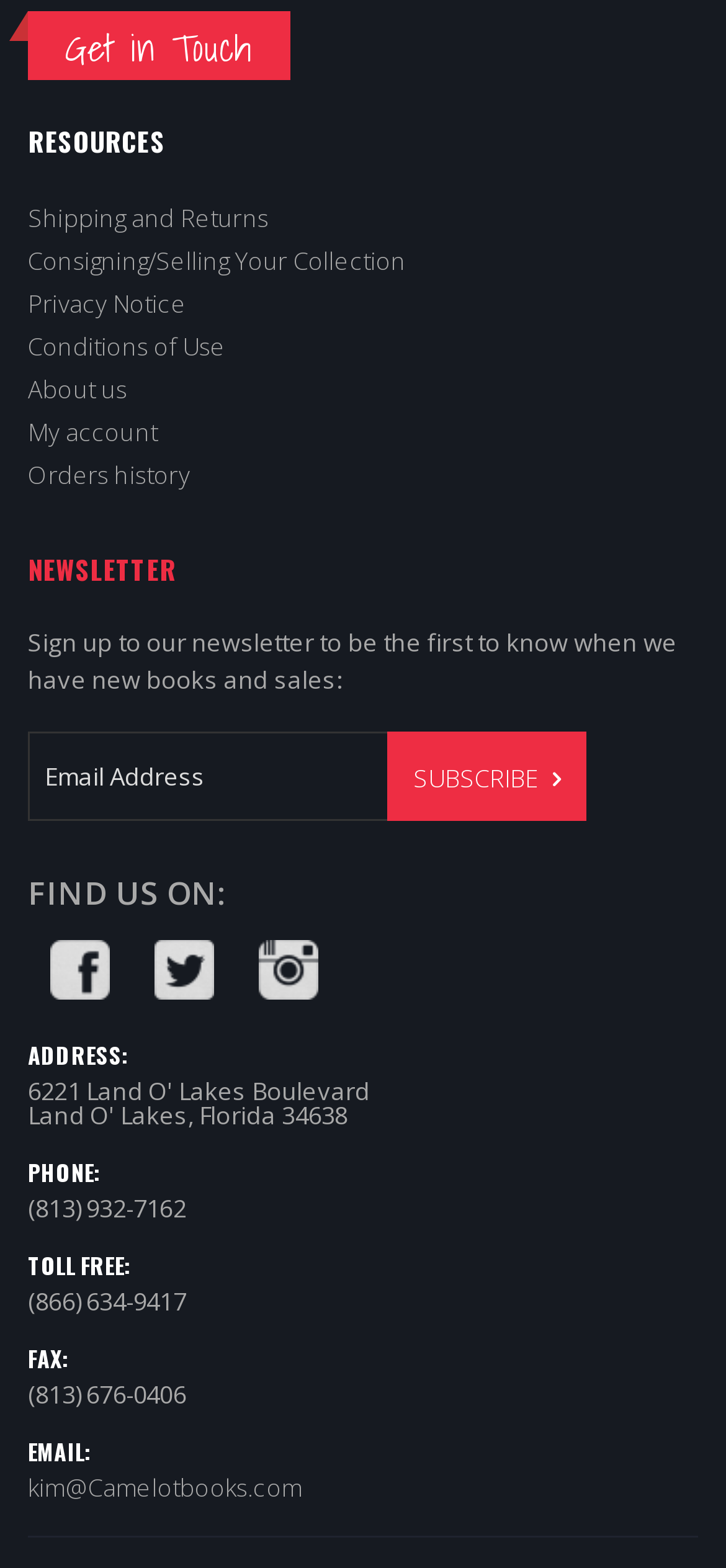How many social media platforms are listed?
Based on the image, provide a one-word or brief-phrase response.

3